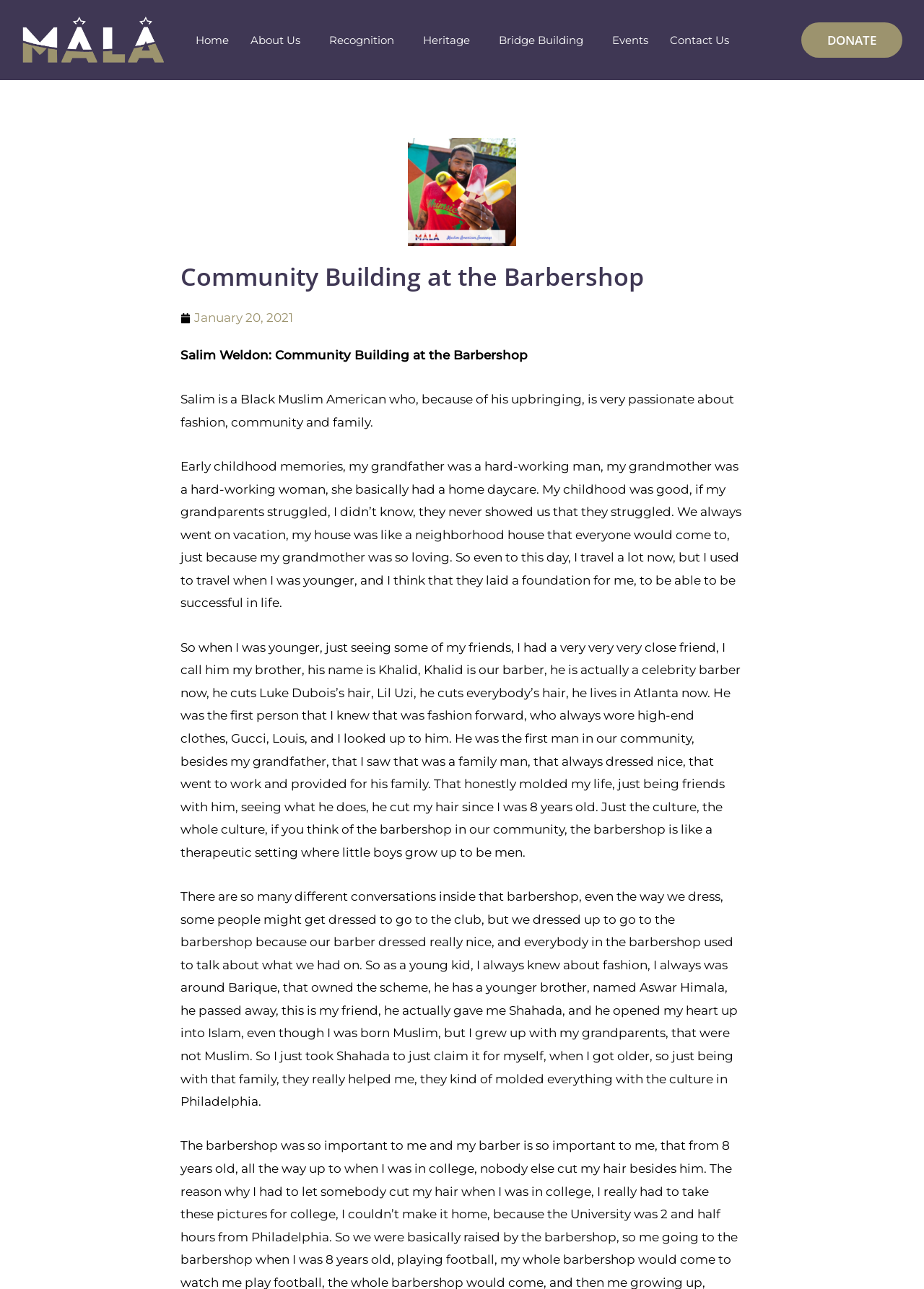What is the location of the barbershop mentioned in the article?
Give a one-word or short-phrase answer derived from the screenshot.

Philadelphia